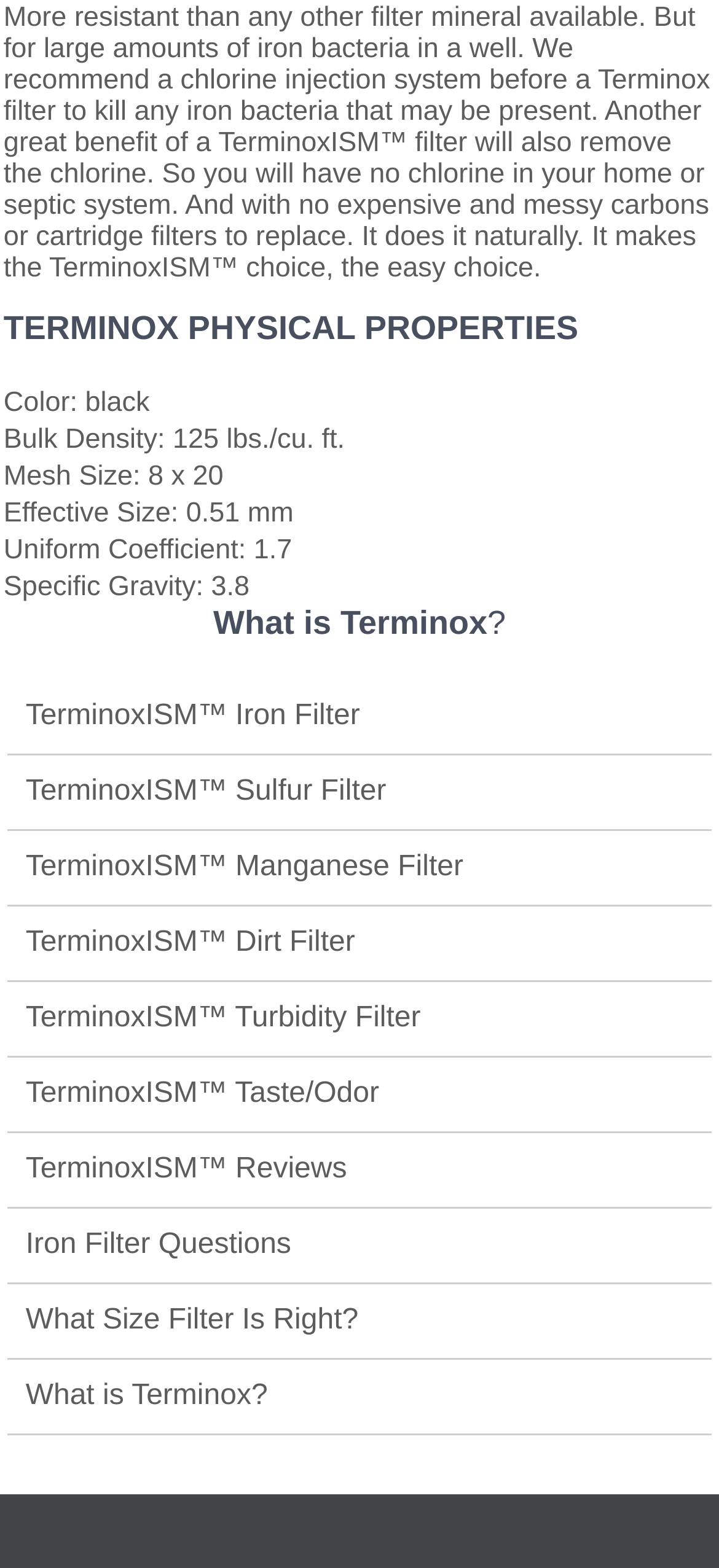Identify the coordinates of the bounding box for the element that must be clicked to accomplish the instruction: "Click on 'What is Terminox?'".

[0.036, 0.879, 0.372, 0.902]